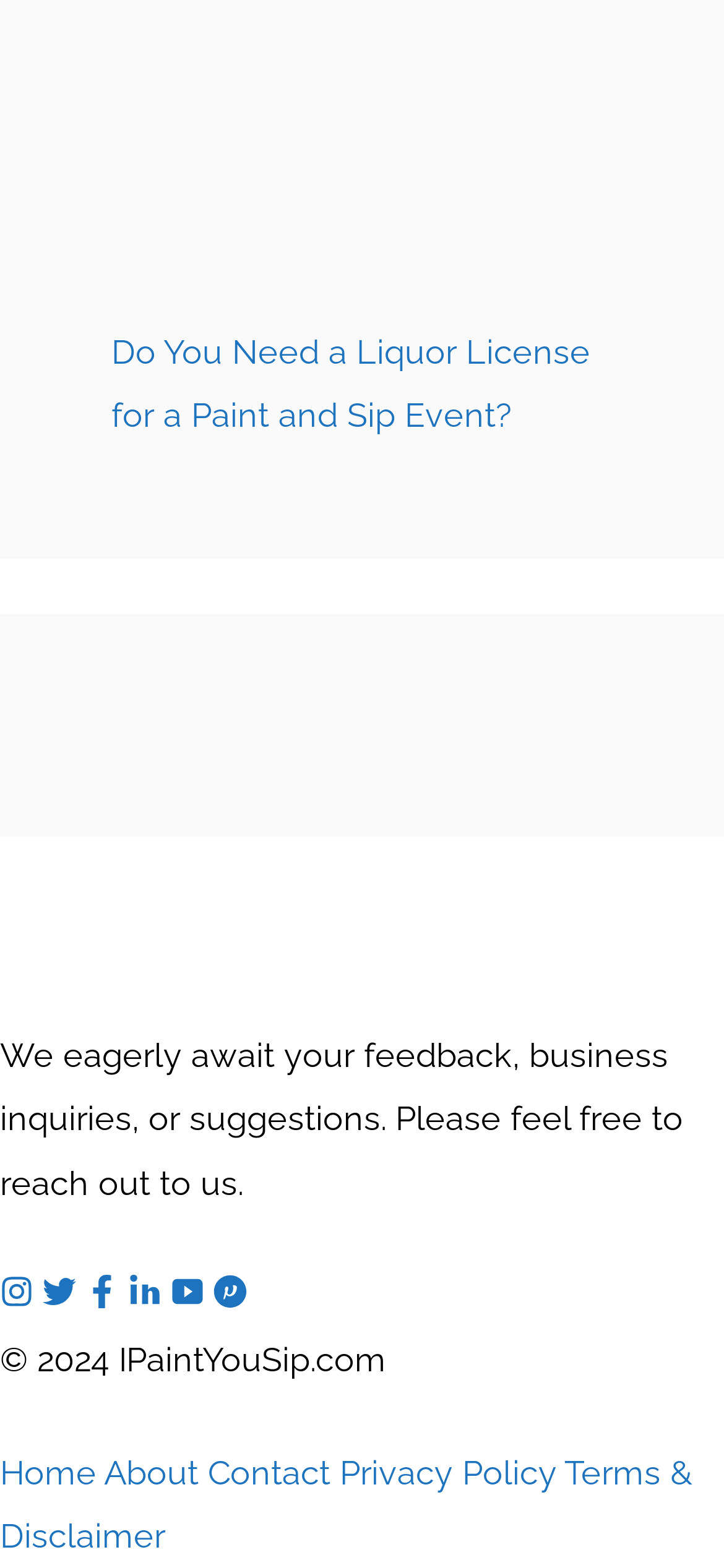Please locate the bounding box coordinates of the region I need to click to follow this instruction: "Visit the Start page".

None